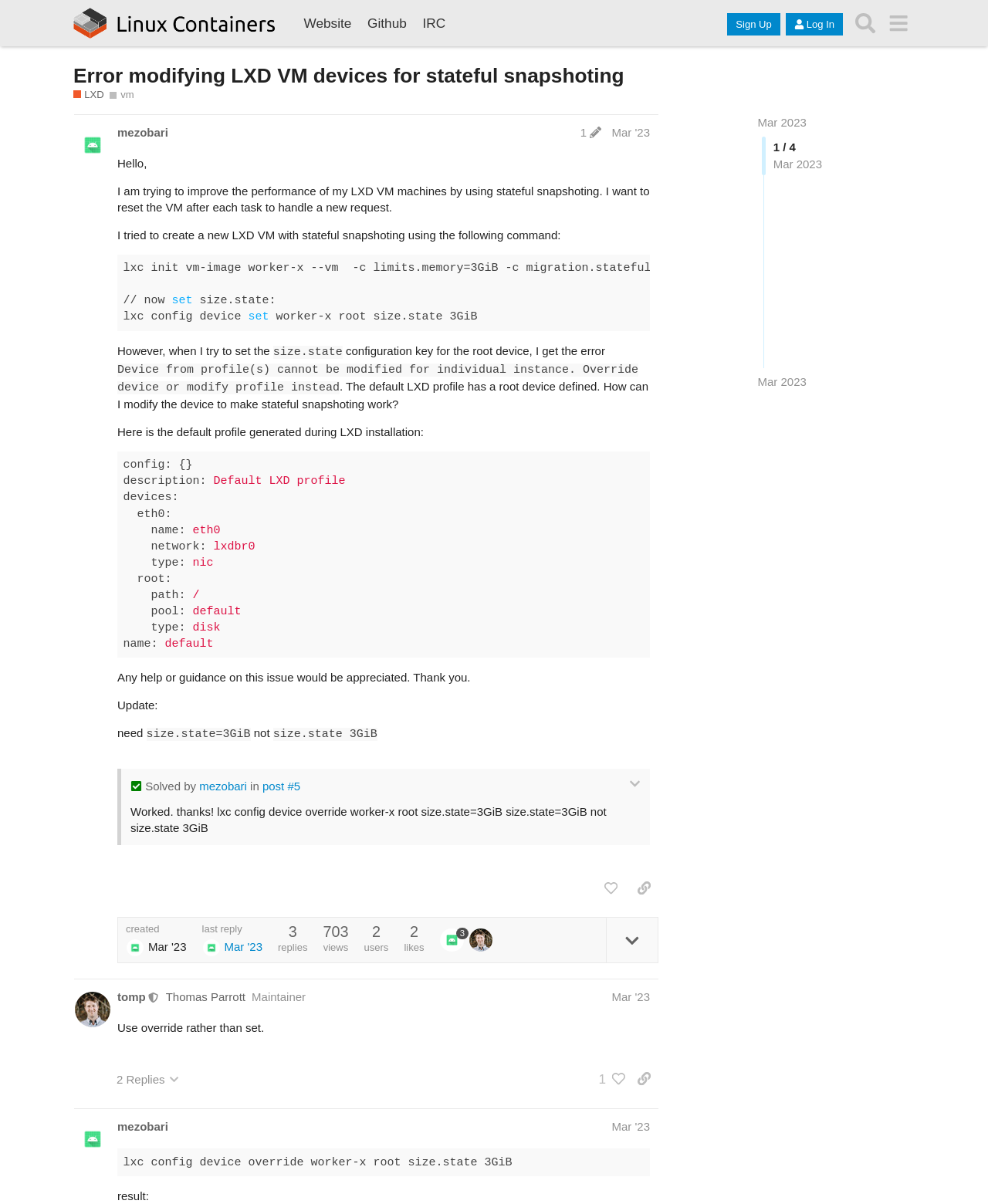Identify the bounding box for the described UI element. Provide the coordinates in (top-left x, top-left y, bottom-right x, bottom-right y) format with values ranging from 0 to 1: title="expand topic details"

[0.613, 0.762, 0.666, 0.799]